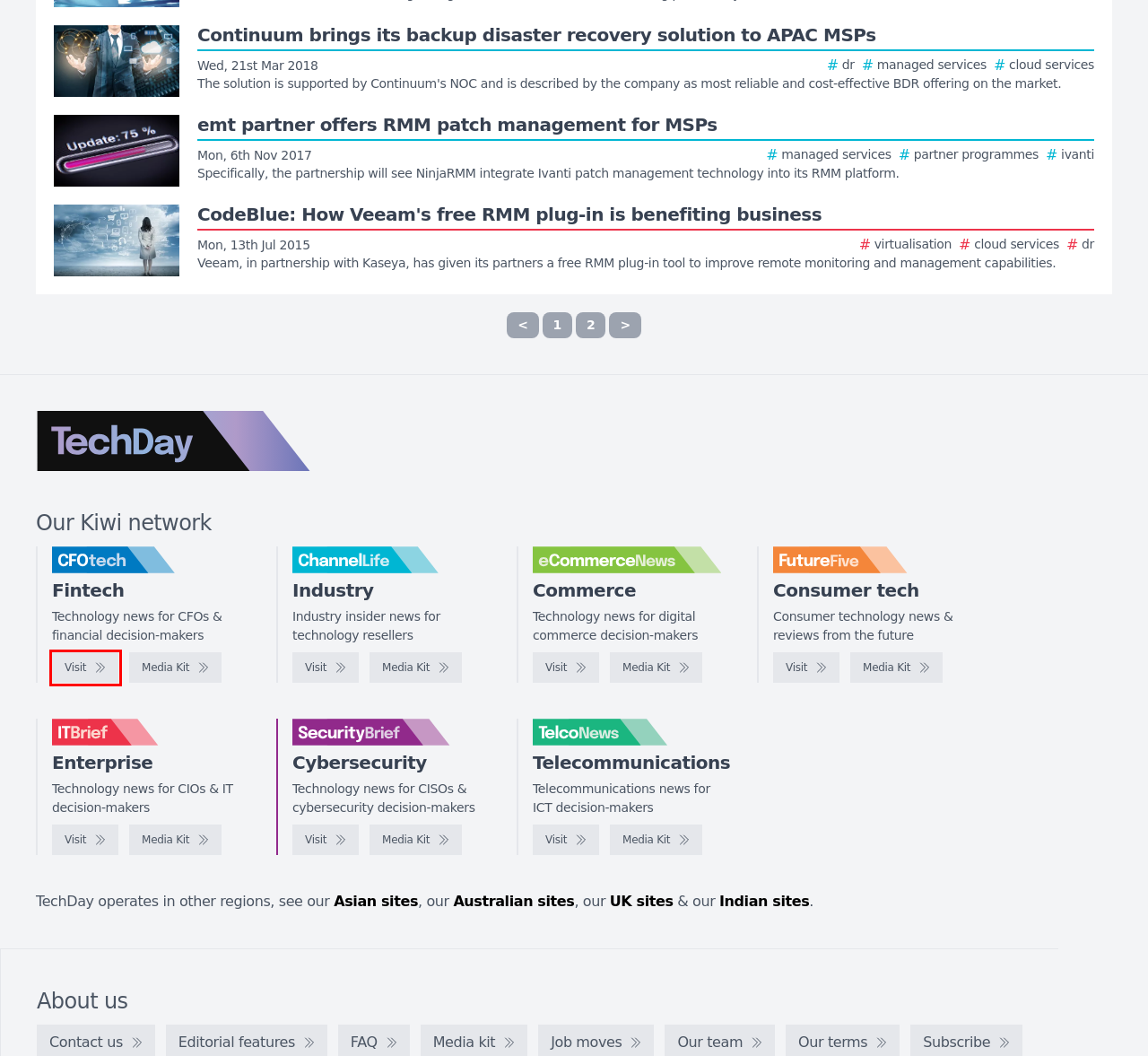You are looking at a screenshot of a webpage with a red bounding box around an element. Determine the best matching webpage description for the new webpage resulting from clicking the element in the red bounding box. Here are the descriptions:
A. CFOtech New Zealand - Technology news for CFOs & financial decision-makers
B. FutureFive New Zealand - Consumer technology news & reviews from the future
C. IT Brief New Zealand - Media kit
D. TechDay Australia - Australia's technology news network
E. eCommerceNews New Zealand - Technology news for digital commerce decision-makers
F. Continuum brings its backup disaster recovery solution to APAC MSPs
G. CFOtech New Zealand - Media kit
H. FutureFive New Zealand - Media kit

A